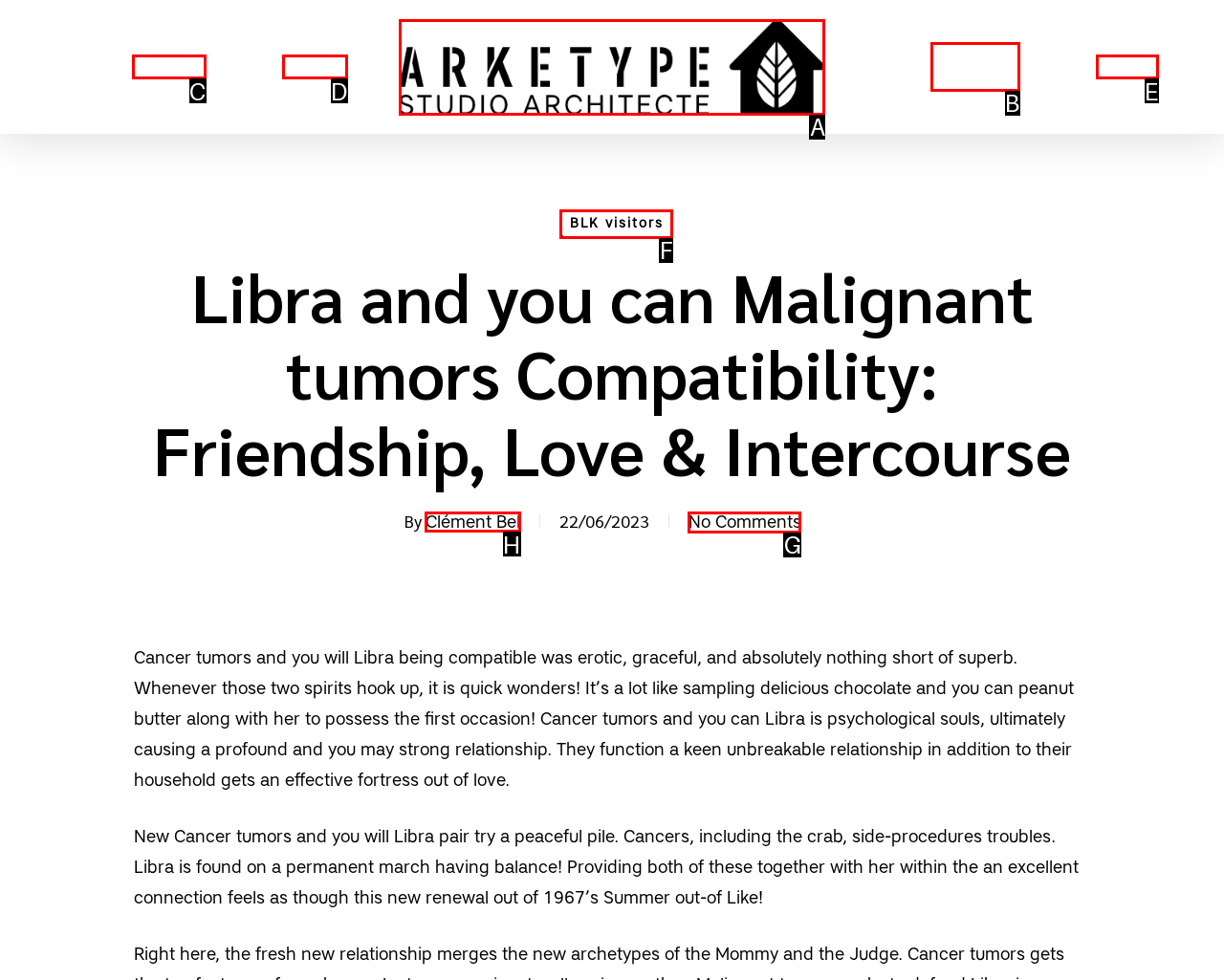Identify the correct UI element to click for the following task: read the article by Clément Bel Choose the option's letter based on the given choices.

H